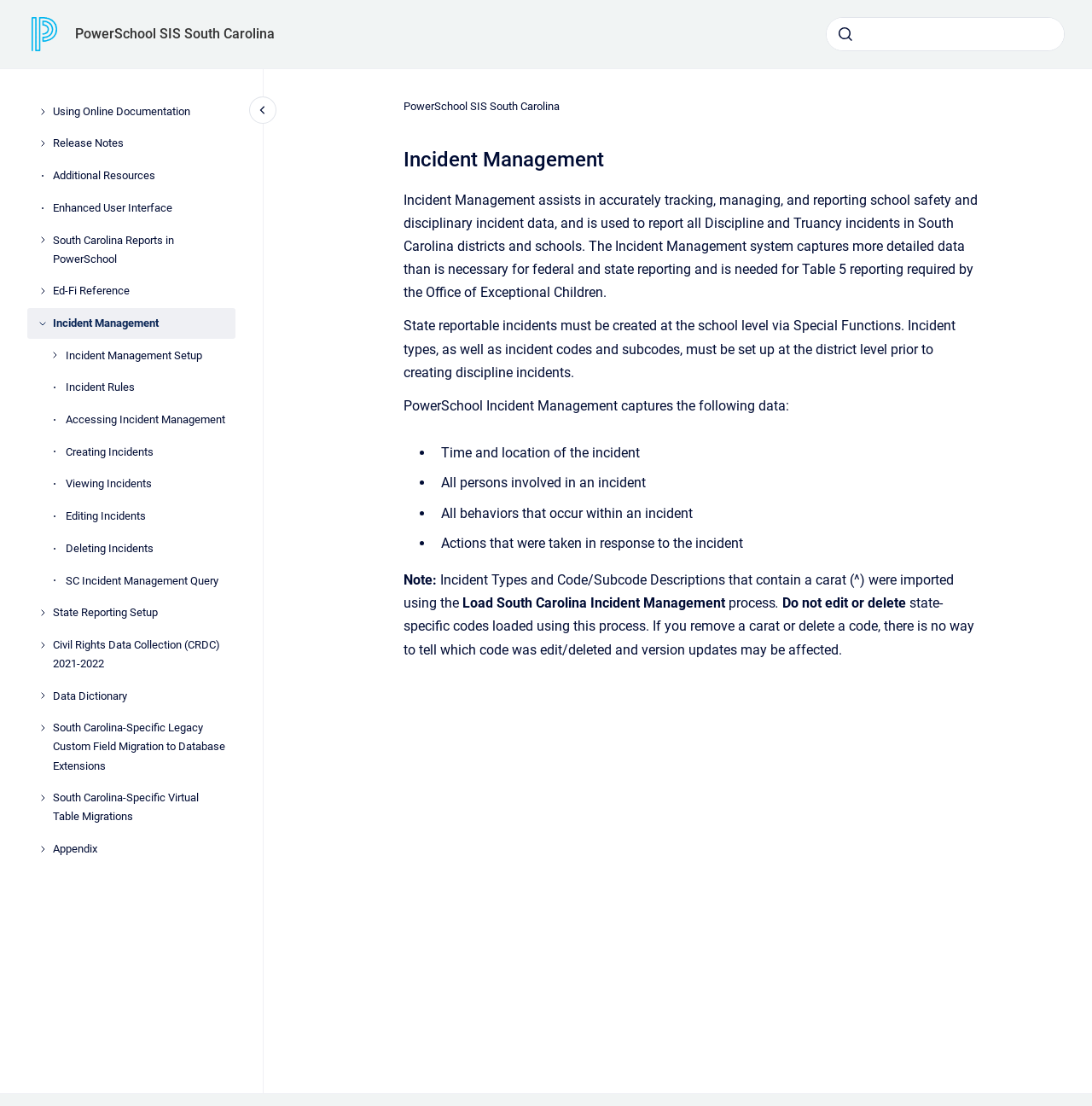What data does PowerSchool Incident Management capture?
Based on the visual information, provide a detailed and comprehensive answer.

According to the webpage, PowerSchool Incident Management captures detailed data including time and location of the incident, all persons involved, all behaviors that occur within an incident, and actions that were taken in response to the incident.